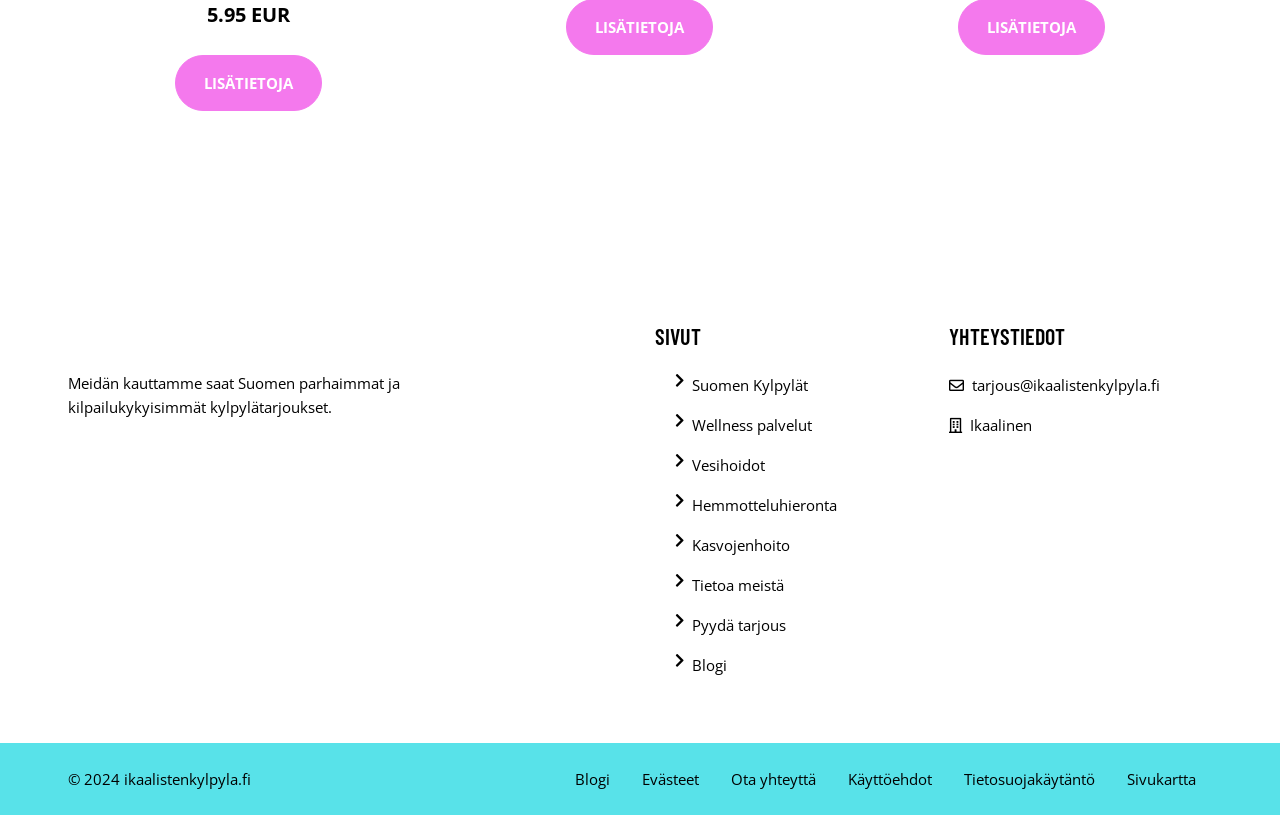Pinpoint the bounding box coordinates for the area that should be clicked to perform the following instruction: "Get more information".

[0.137, 0.068, 0.251, 0.136]